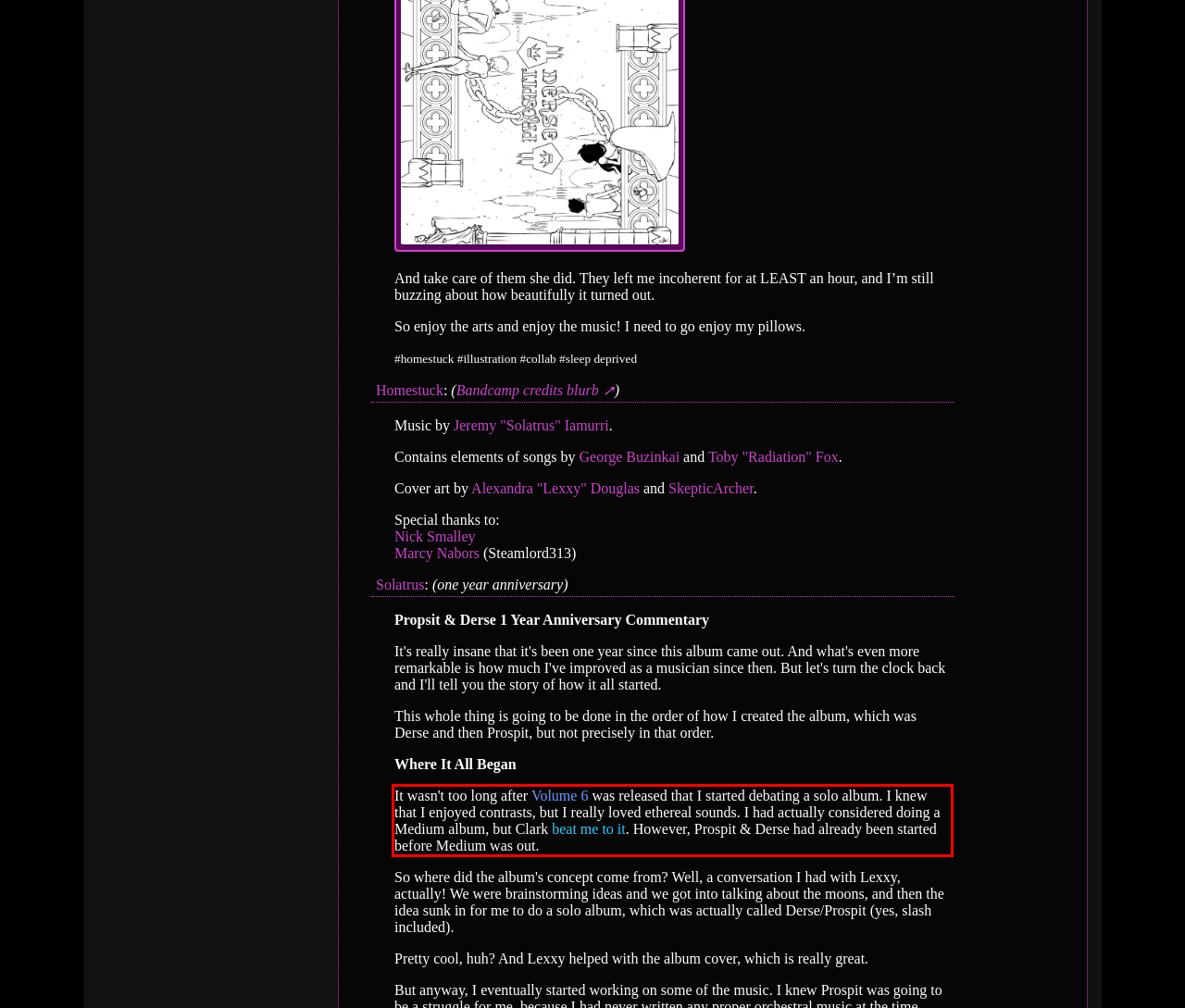Please examine the webpage screenshot containing a red bounding box and use OCR to recognize and output the text inside the red bounding box.

It wasn't too long after Volume 6 was released that I started debating a solo album. I knew that I enjoyed contrasts, but I really loved ethereal sounds. I had actually considered doing a Medium album, but Clark beat me to it. However, Prospit & Derse had already been started before Medium was out.